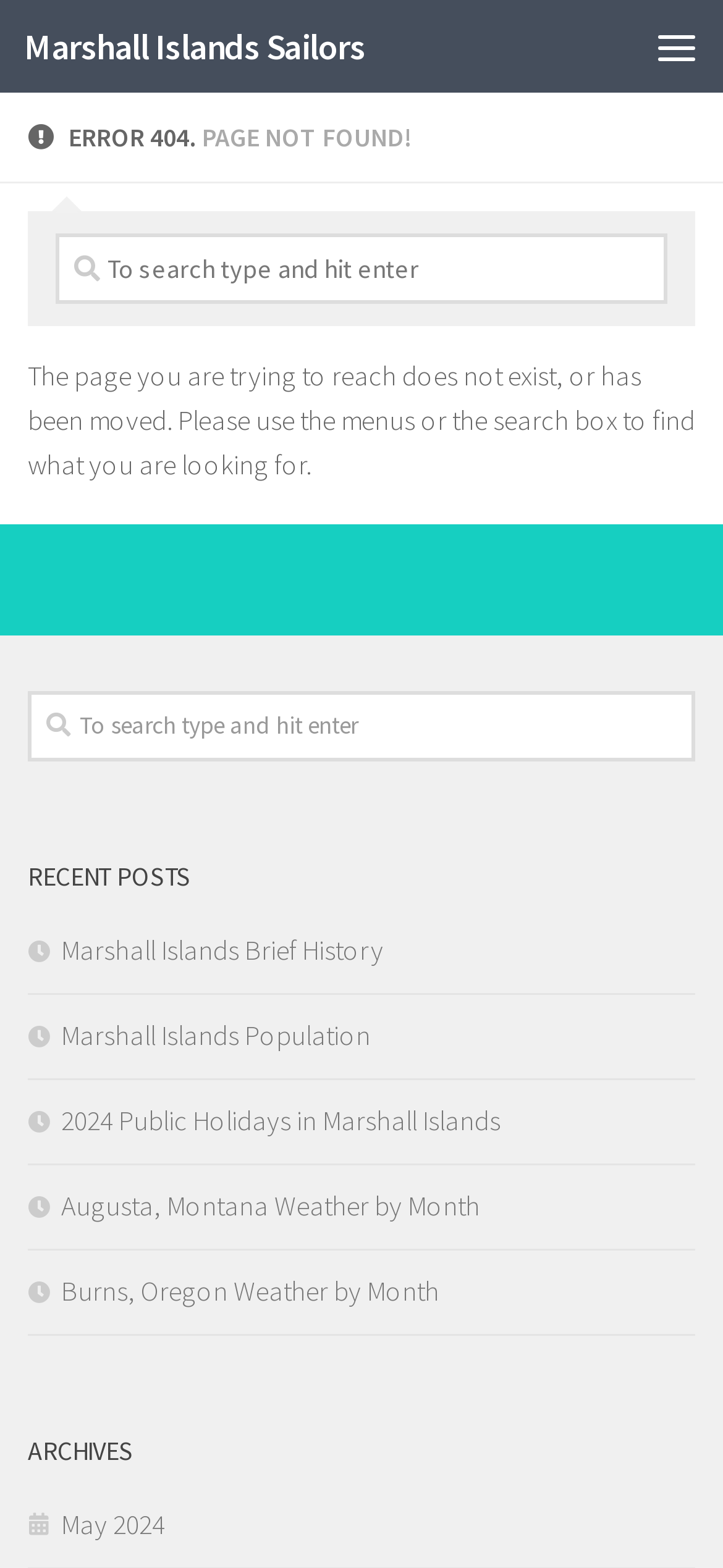Provide the bounding box coordinates for the specified HTML element described in this description: "Augusta, Montana Weather by Month". The coordinates should be four float numbers ranging from 0 to 1, in the format [left, top, right, bottom].

[0.038, 0.757, 0.664, 0.78]